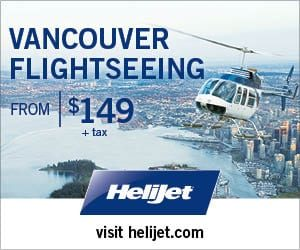Give a one-word or one-phrase response to the question:
What is the mode of transportation used for the sightseeing?

Helicopter